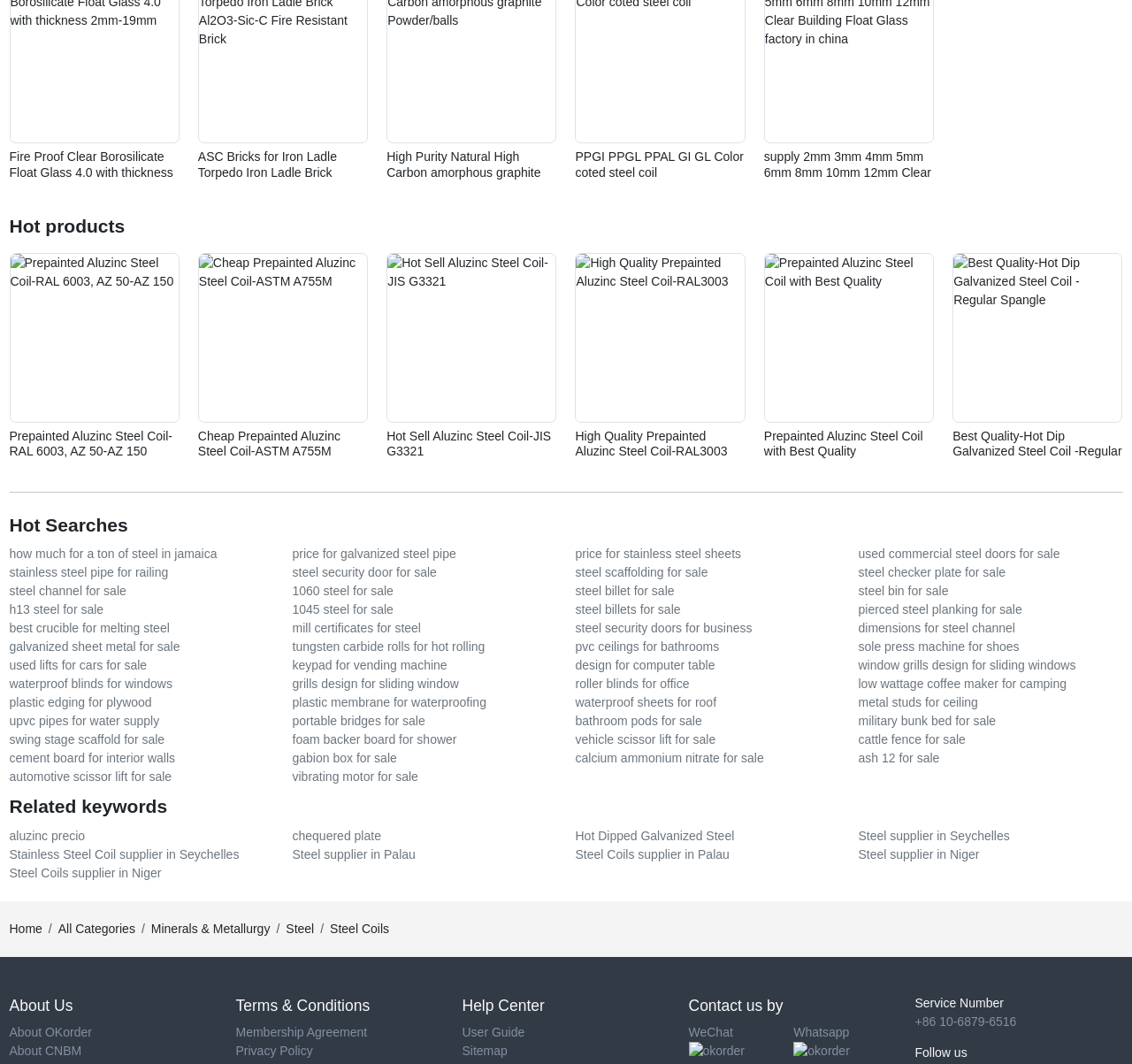Provide the bounding box coordinates of the area you need to click to execute the following instruction: "View the image 'Prepainted Aluzinc Steel Coil-RAL 6003, AZ 50-AZ 150'".

[0.009, 0.238, 0.158, 0.396]